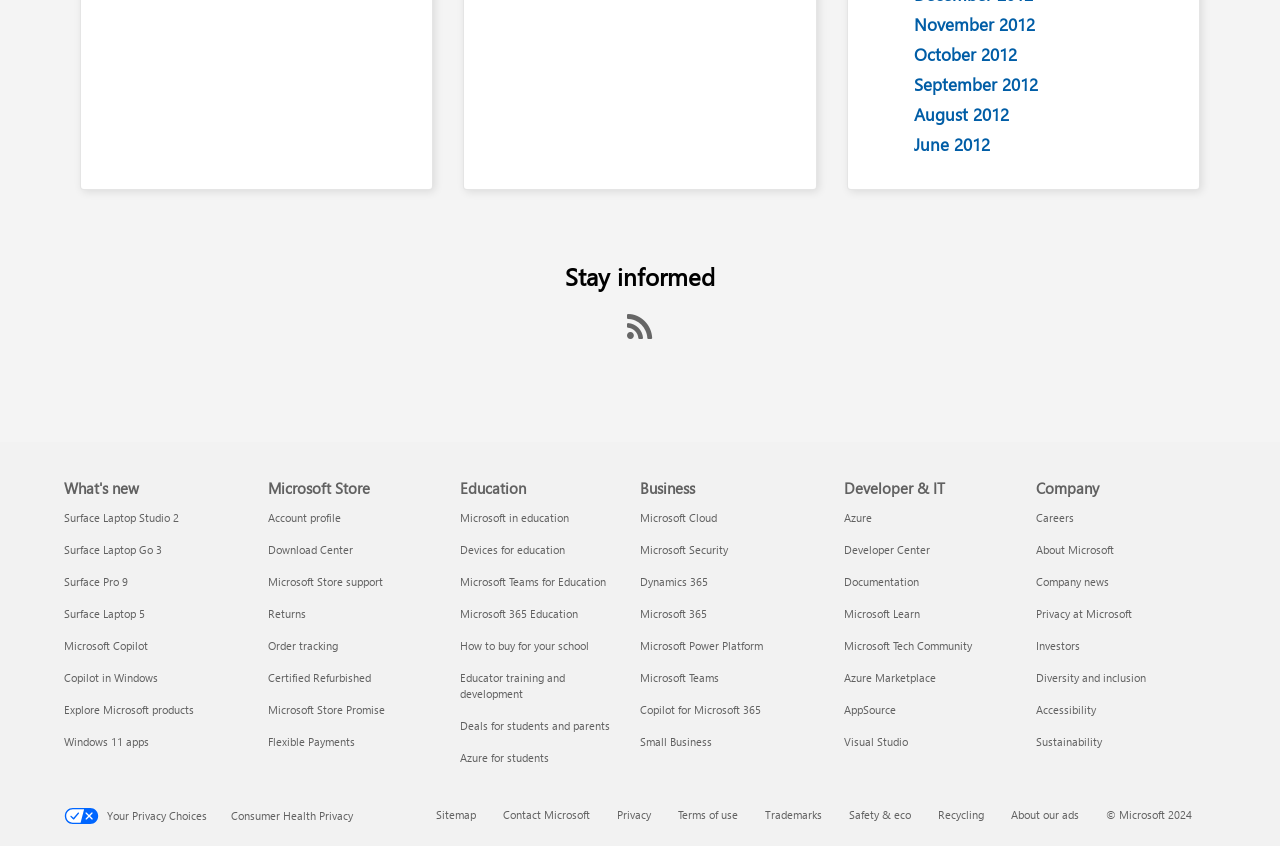Please provide a one-word or phrase answer to the question: 
What is the earliest month listed in the archive?

November 2010